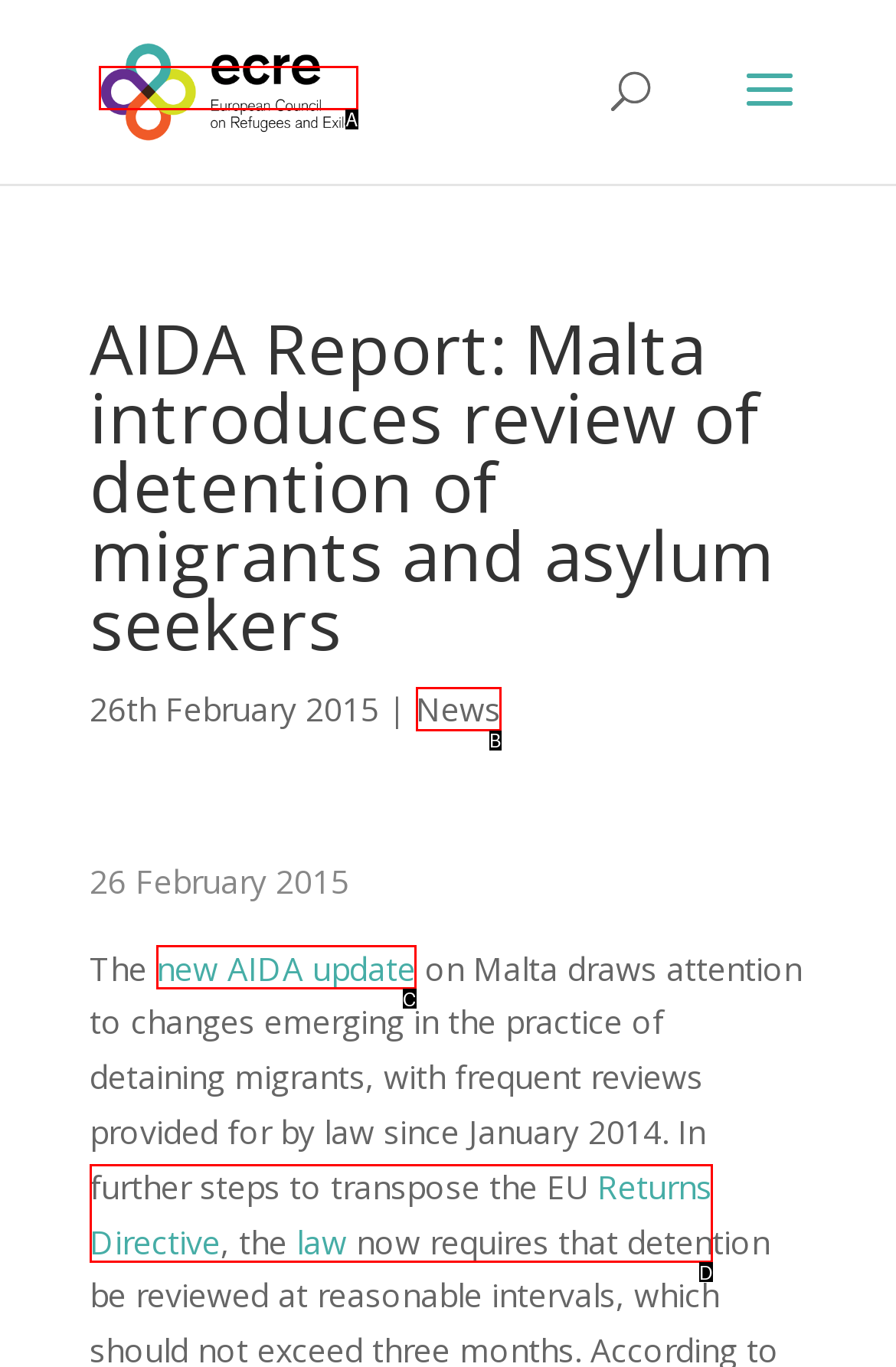Choose the letter of the UI element that aligns with the following description: Returns Directive
State your answer as the letter from the listed options.

D